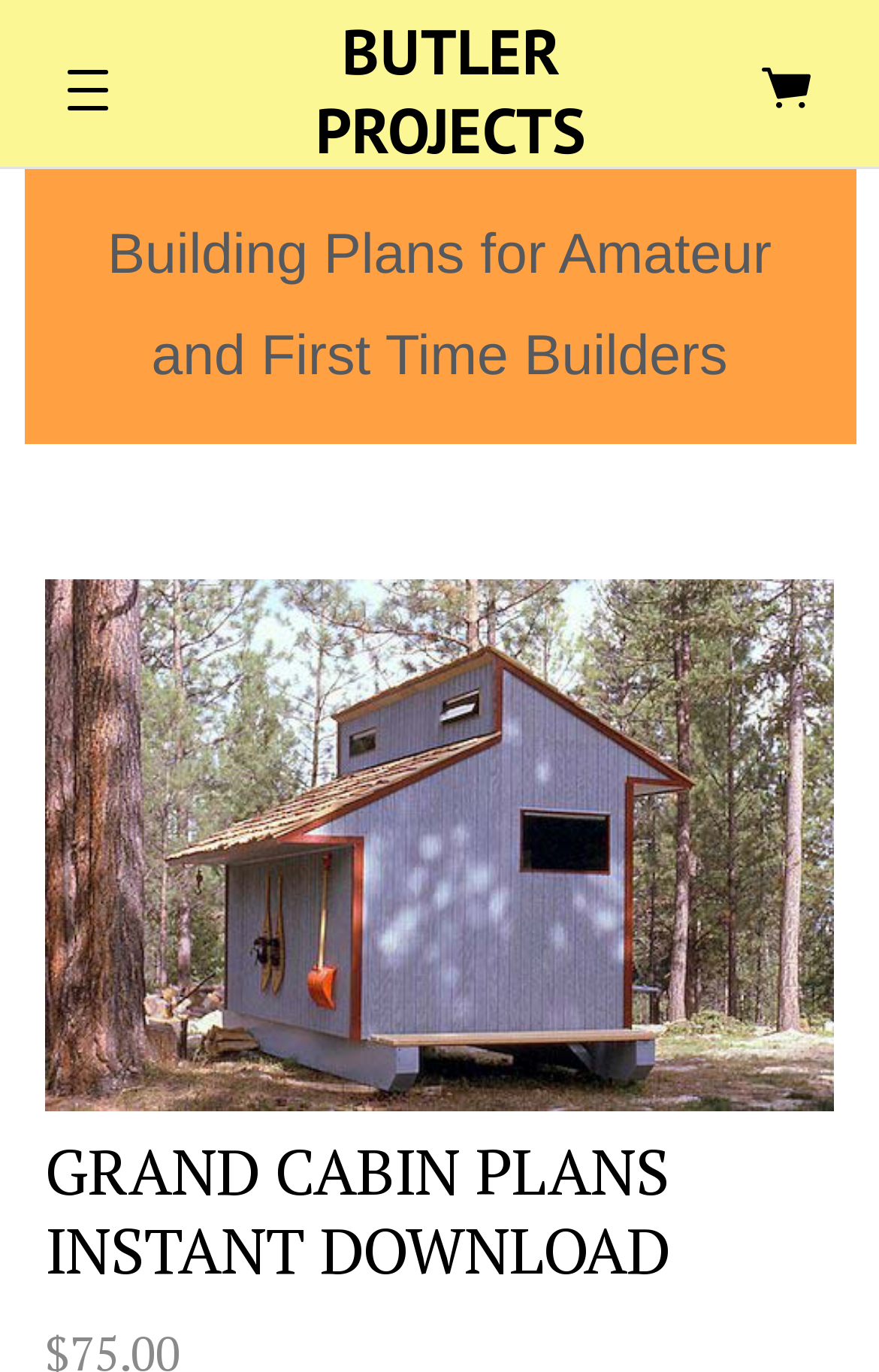Locate the UI element described as follows: "Butler Projects". Return the bounding box coordinates as four float numbers between 0 and 1 in the order [left, top, right, bottom].

[0.359, 0.007, 0.667, 0.125]